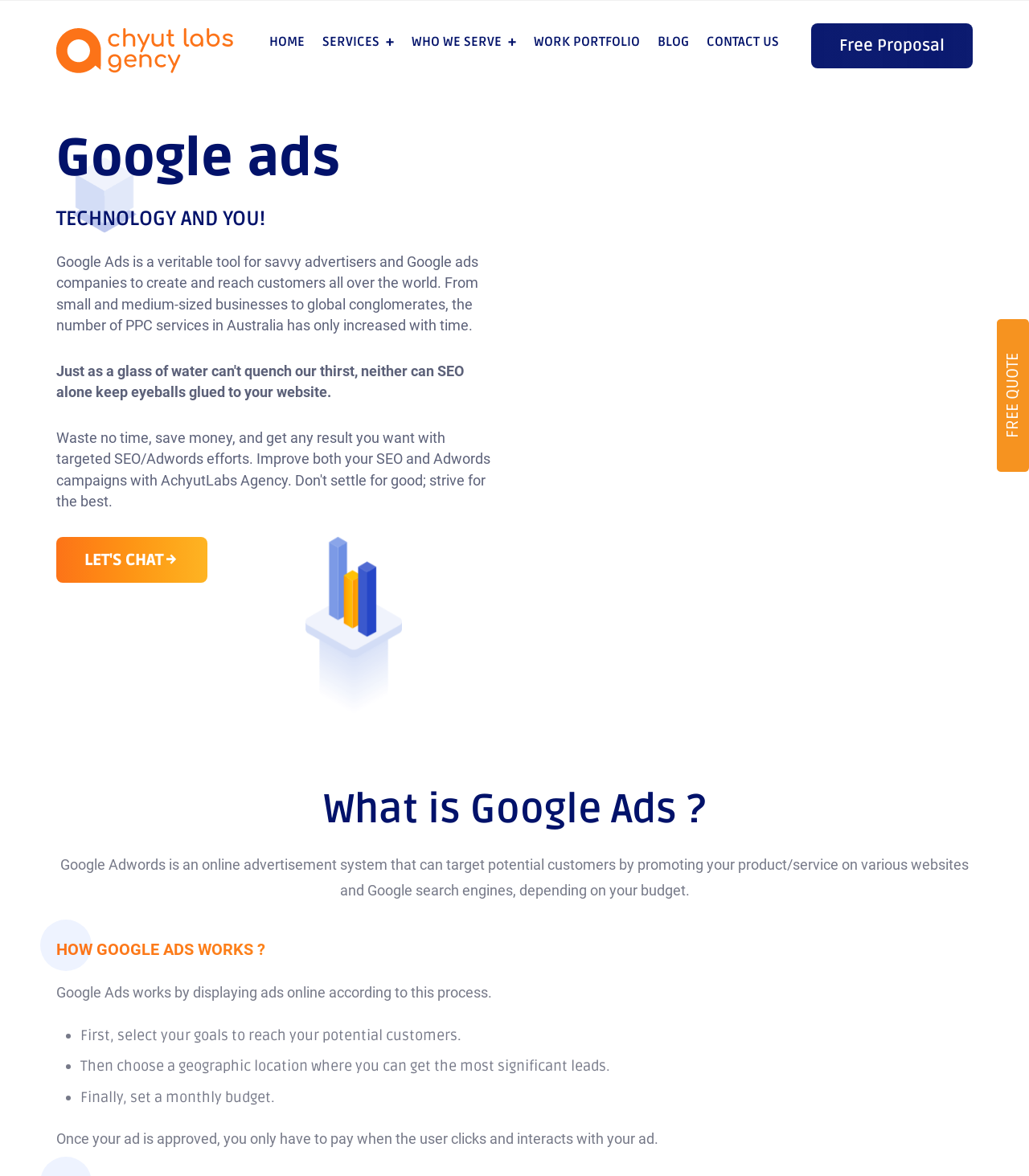What happens when a user clicks on an ad?
Observe the image and answer the question with a one-word or short phrase response.

You pay